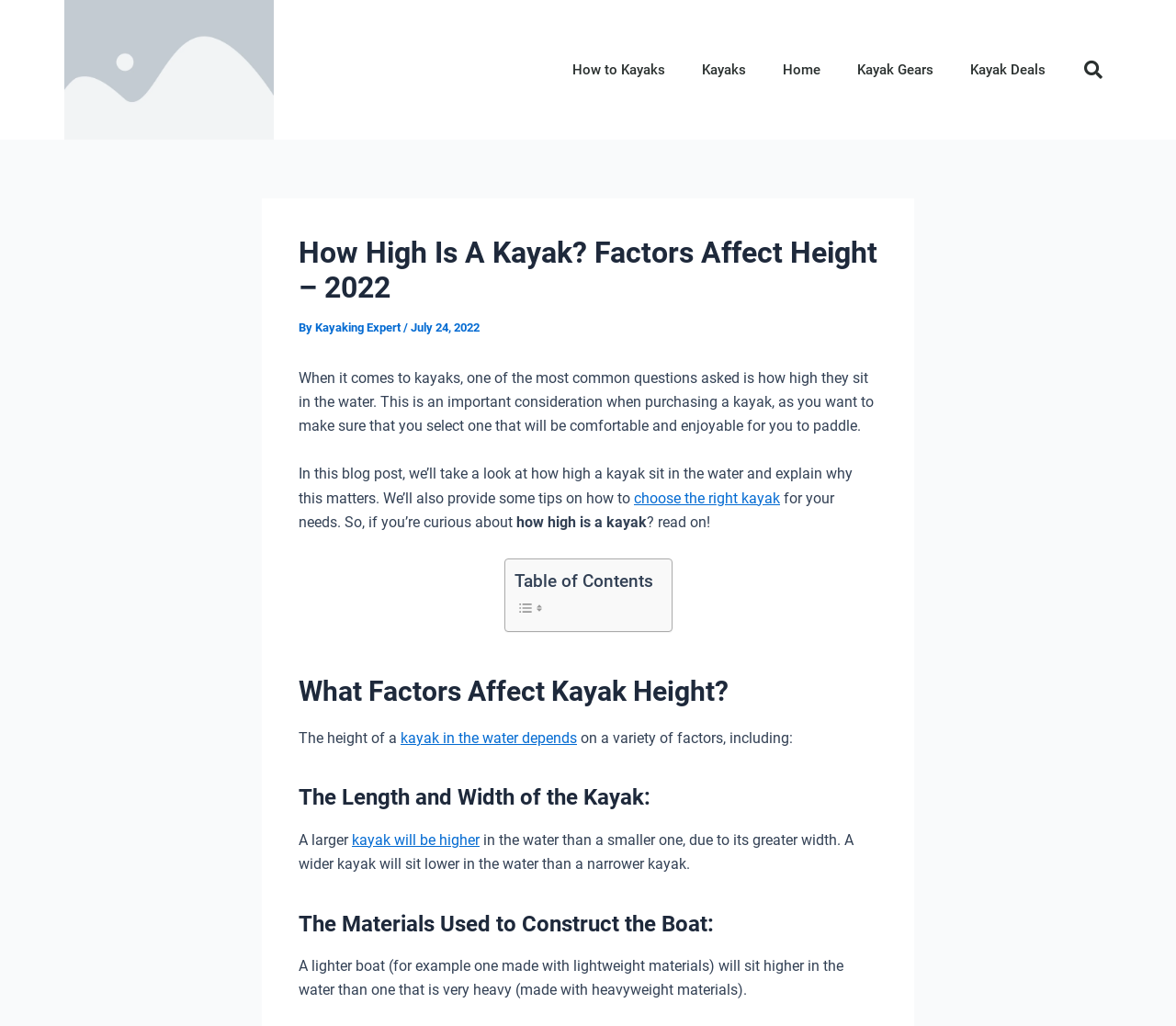Please determine the bounding box coordinates for the UI element described as: "Contact Us".

None